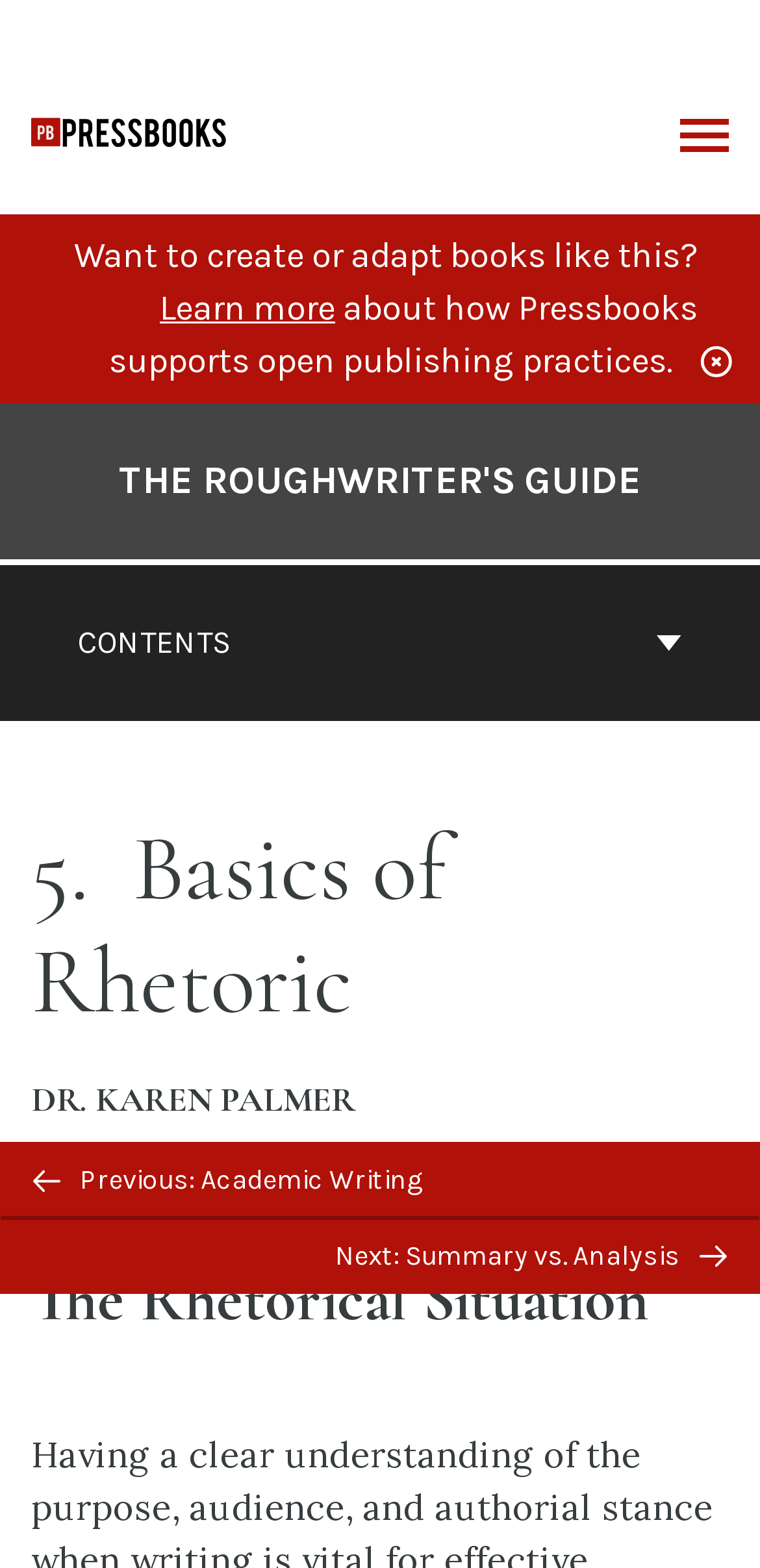Using the webpage screenshot, find the UI element described by Next: Summary vs. Analysis. Provide the bounding box coordinates in the format (top-left x, top-left y, bottom-right x, bottom-right y), ensuring all values are floating point numbers between 0 and 1.

[0.0, 0.777, 1.0, 0.825]